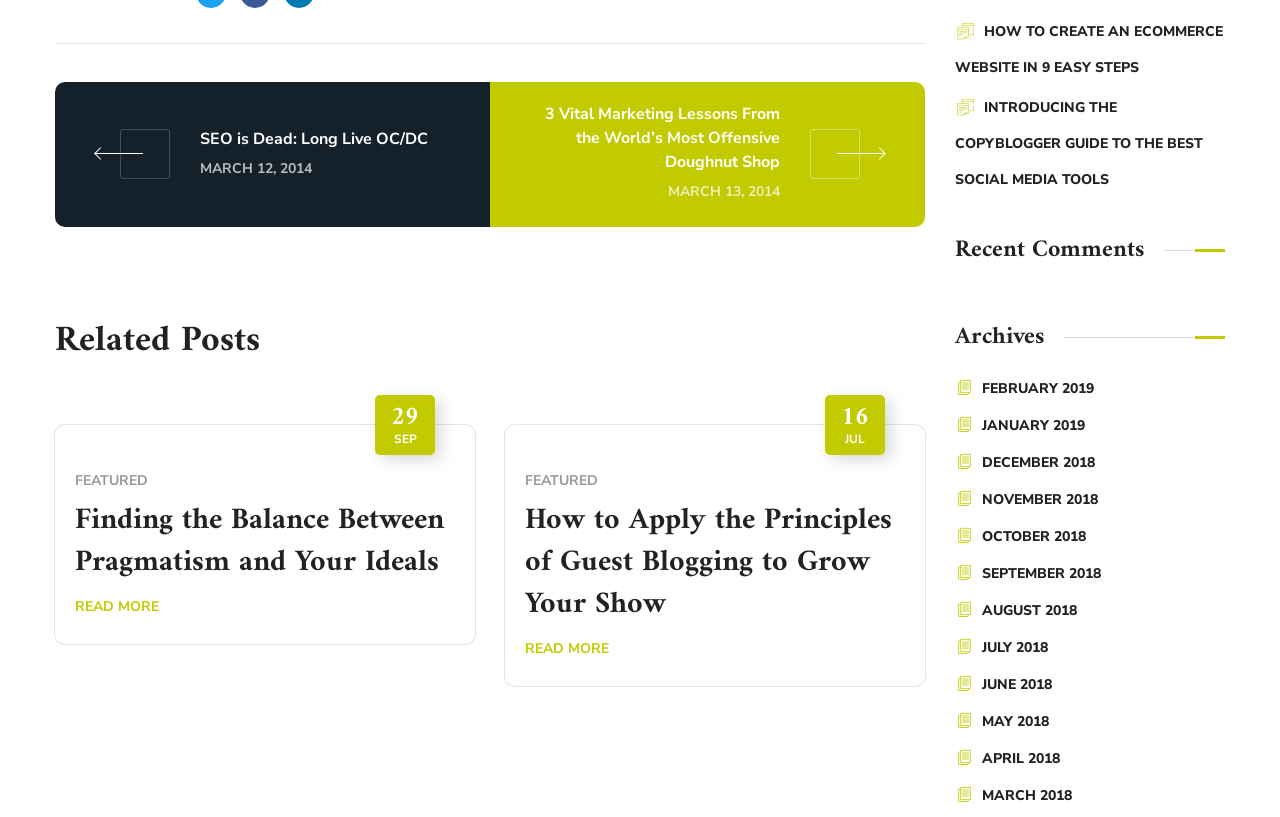Provide the bounding box coordinates of the area you need to click to execute the following instruction: "Read the article about marketing lessons from a doughnut shop".

[0.383, 0.1, 0.723, 0.278]